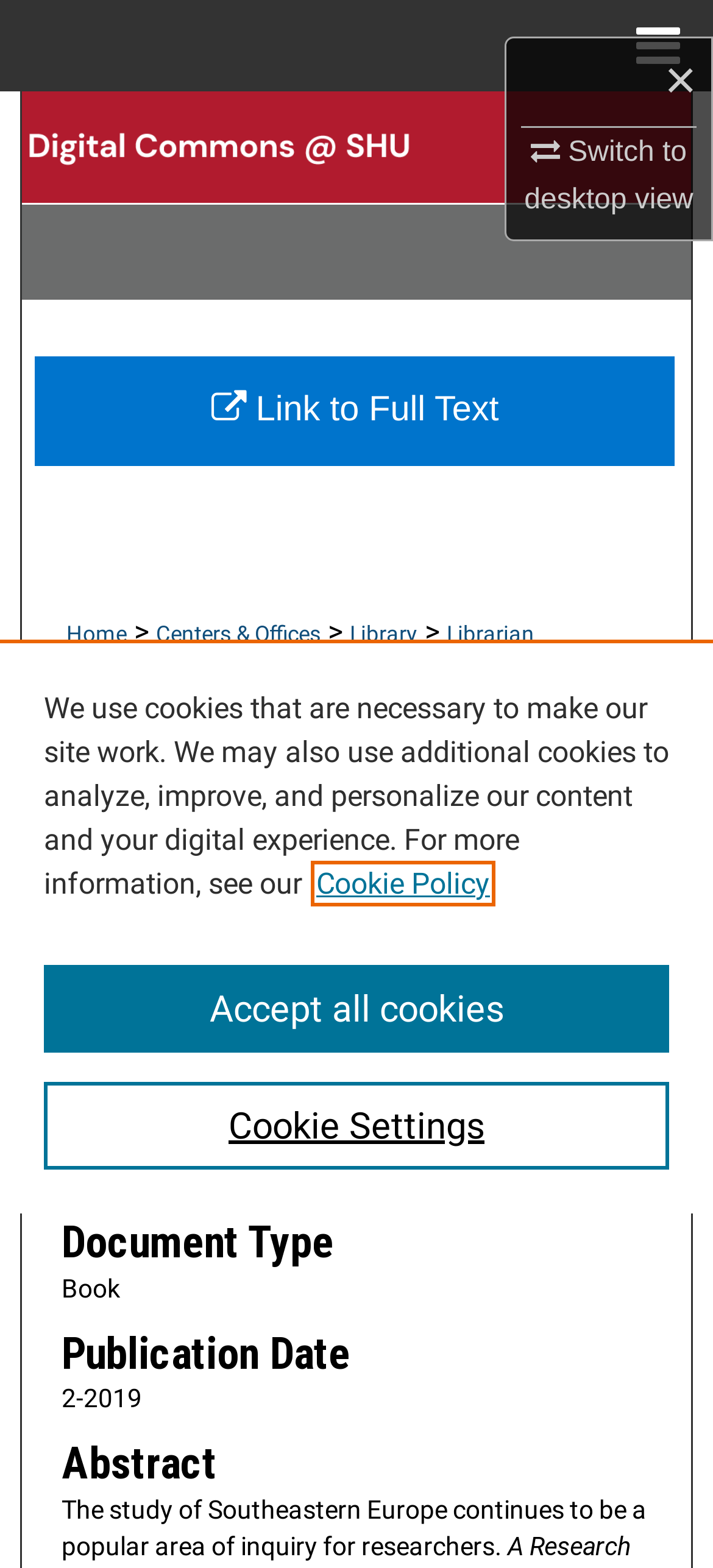What is the purpose of the webpage?
Carefully analyze the image and provide a detailed answer to the question.

I found the answer by looking at the content of the webpage, which provides a research guide to Southeastern Europe, including print and electronic sources. The webpage appears to be a resource for researchers and scholars.